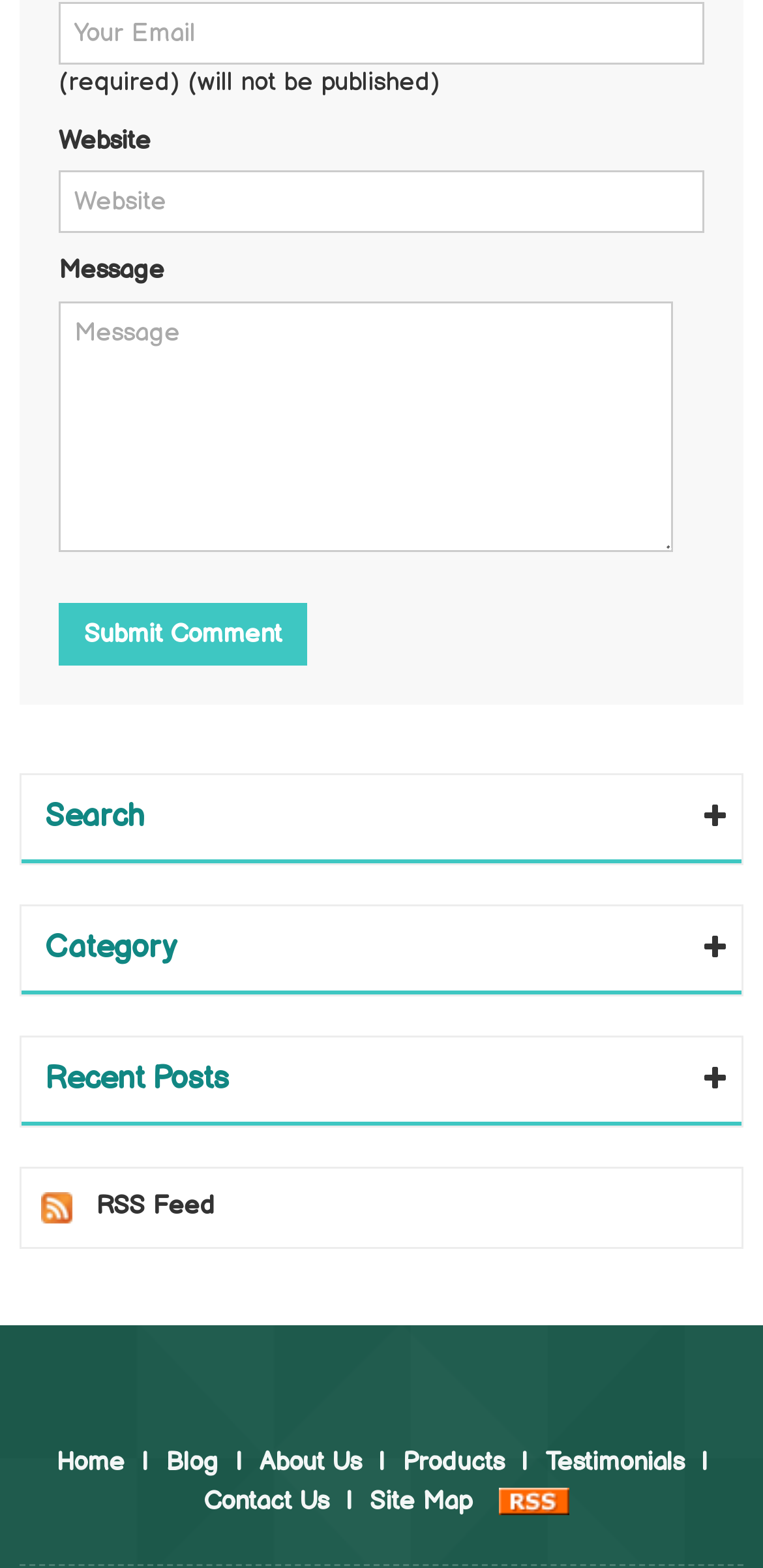Determine the bounding box for the UI element described here: "parent_node: Message name="your_comment" placeholder="Message"".

[0.077, 0.192, 0.881, 0.352]